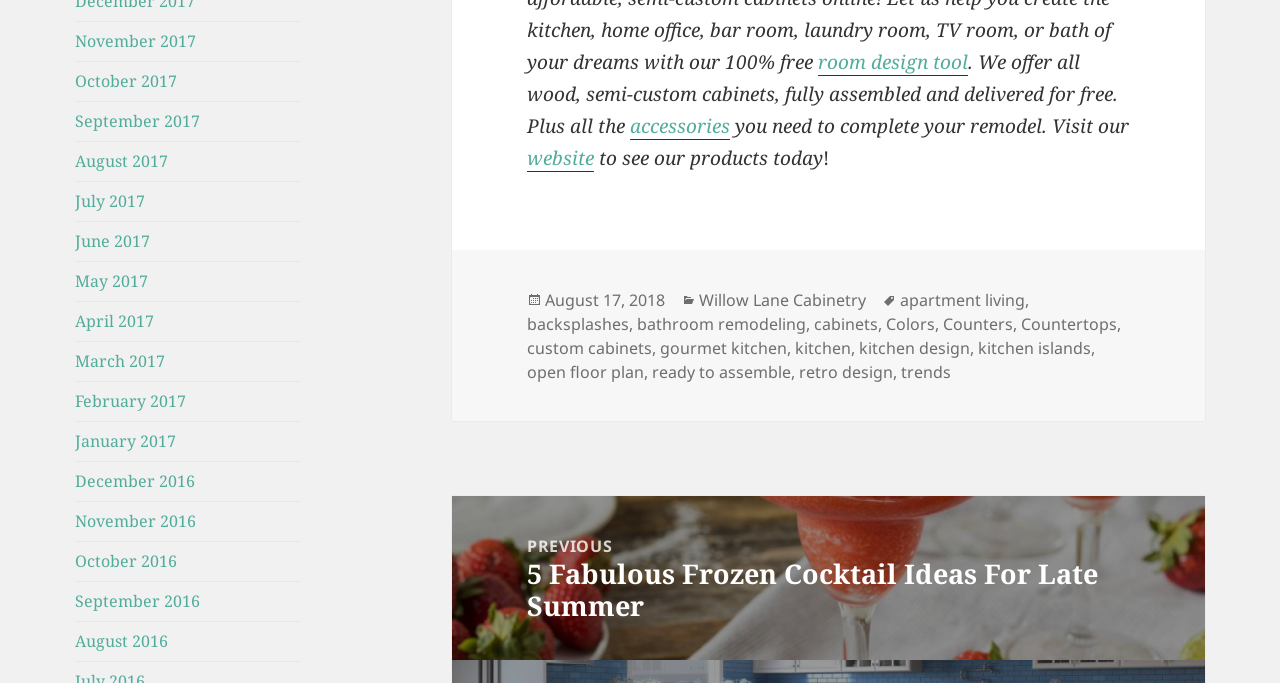Could you specify the bounding box coordinates for the clickable section to complete the following instruction: "Click on 'room design tool'"?

[0.639, 0.071, 0.756, 0.111]